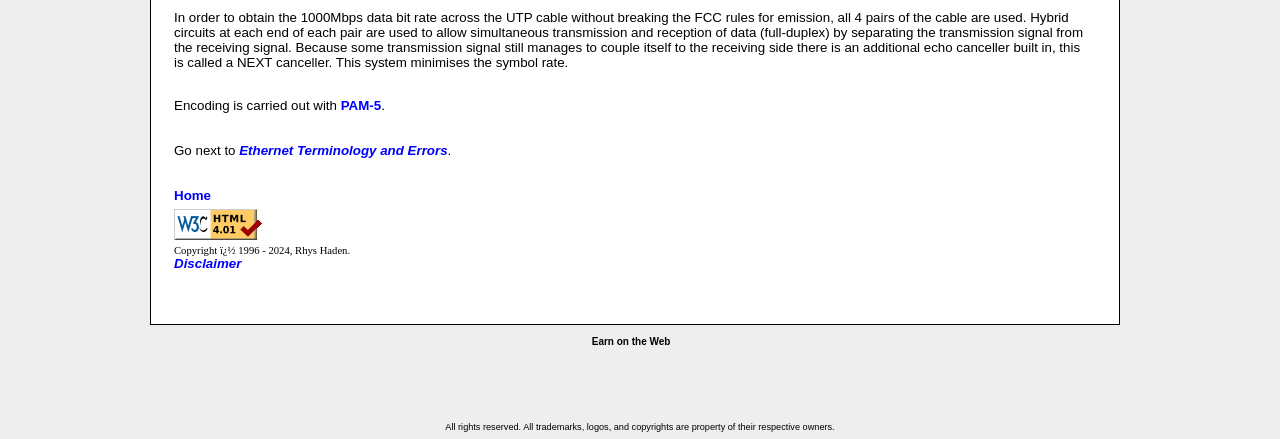What encoding is carried out with?
Based on the image content, provide your answer in one word or a short phrase.

PAM-5